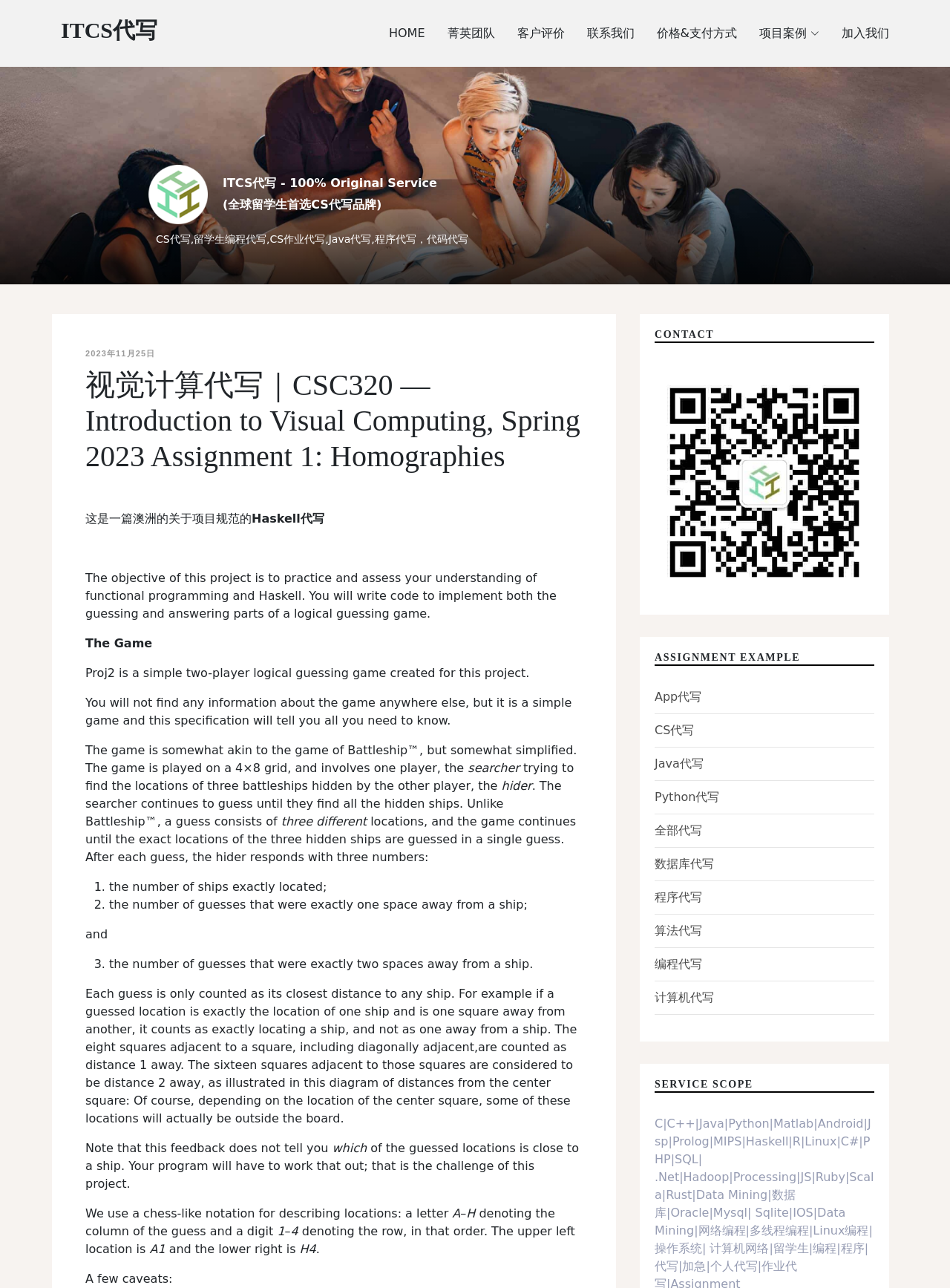Please identify the bounding box coordinates for the region that you need to click to follow this instruction: "Click the 'Post Comment' button".

None